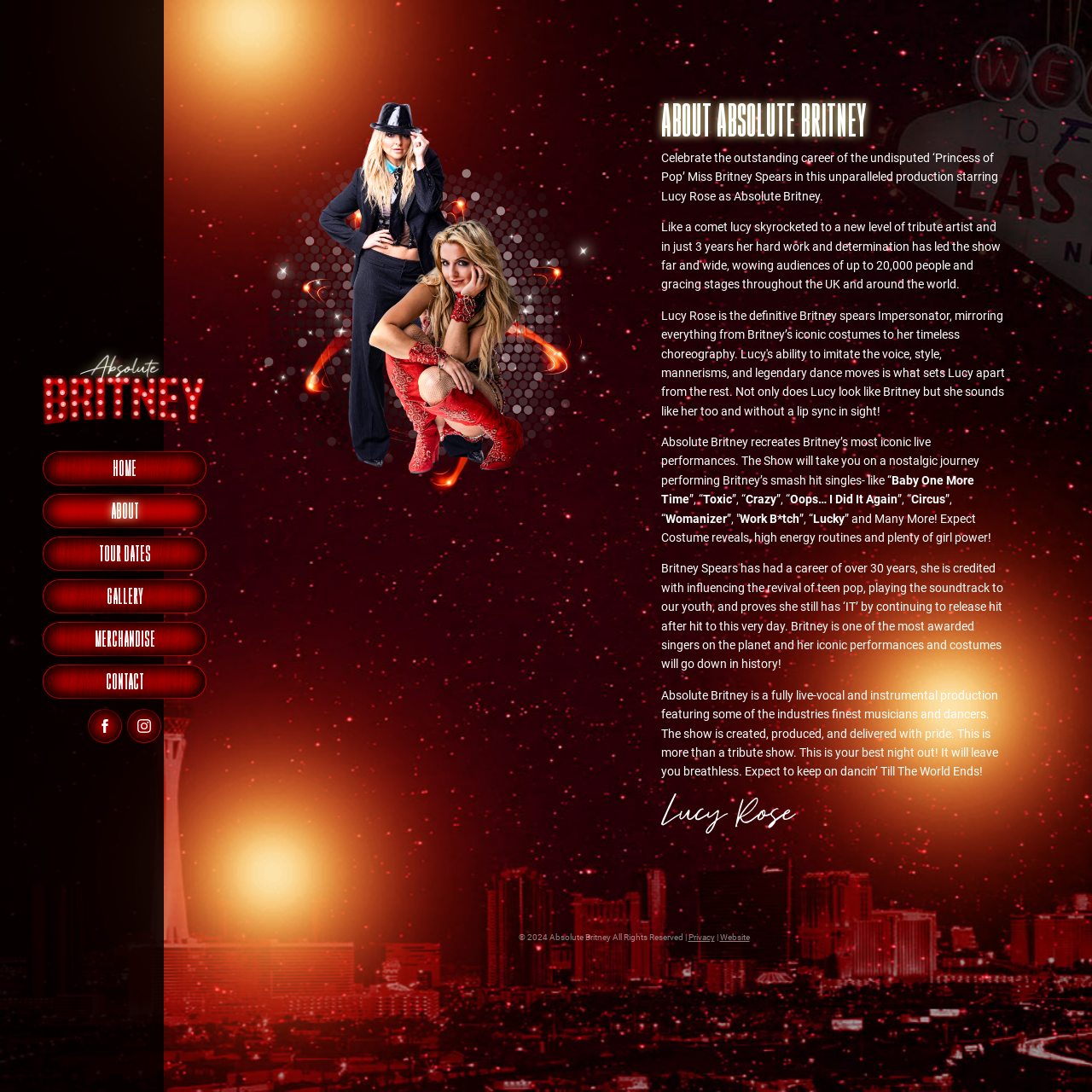Given the description "Merchandise", determine the bounding box of the corresponding UI element.

[0.039, 0.569, 0.189, 0.6]